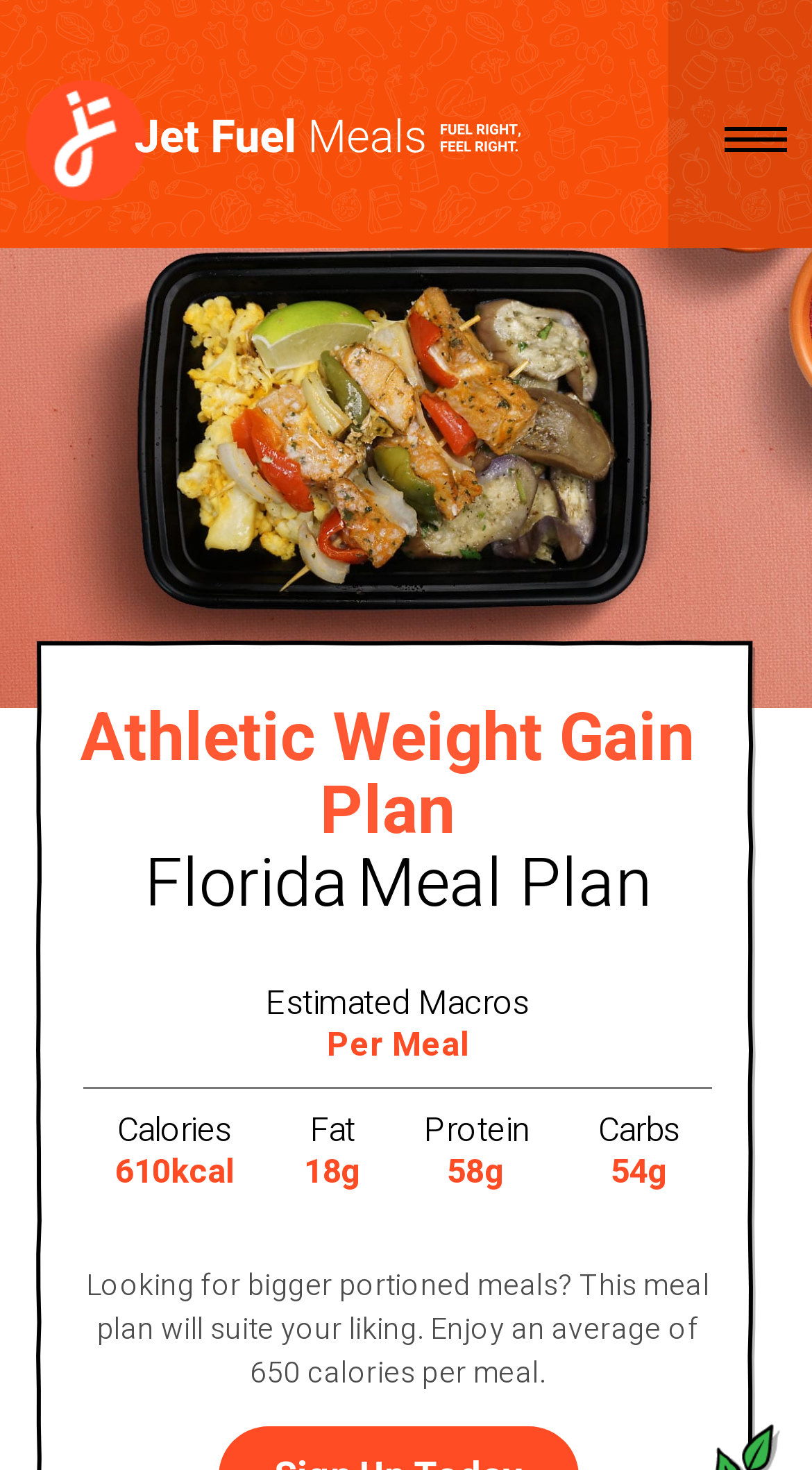What is the estimated fat content per meal?
Relying on the image, give a concise answer in one word or a brief phrase.

18g